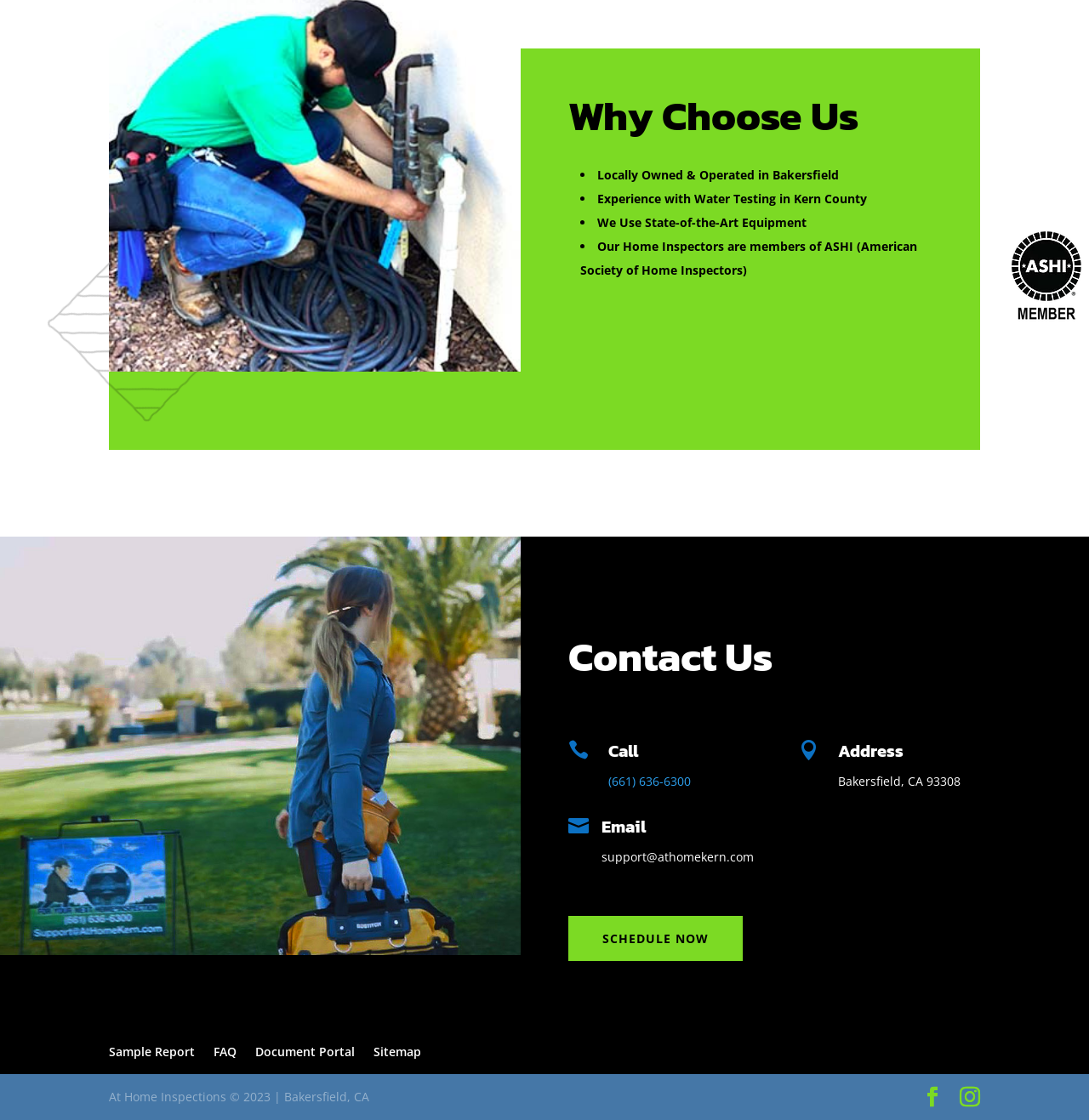What is the purpose of the 'SCHEDULE NOW' button?
Deliver a detailed and extensive answer to the question.

I found a prominent 'SCHEDULE NOW' button on the webpage, which suggests that its purpose is to allow users to schedule a home inspection with the company.